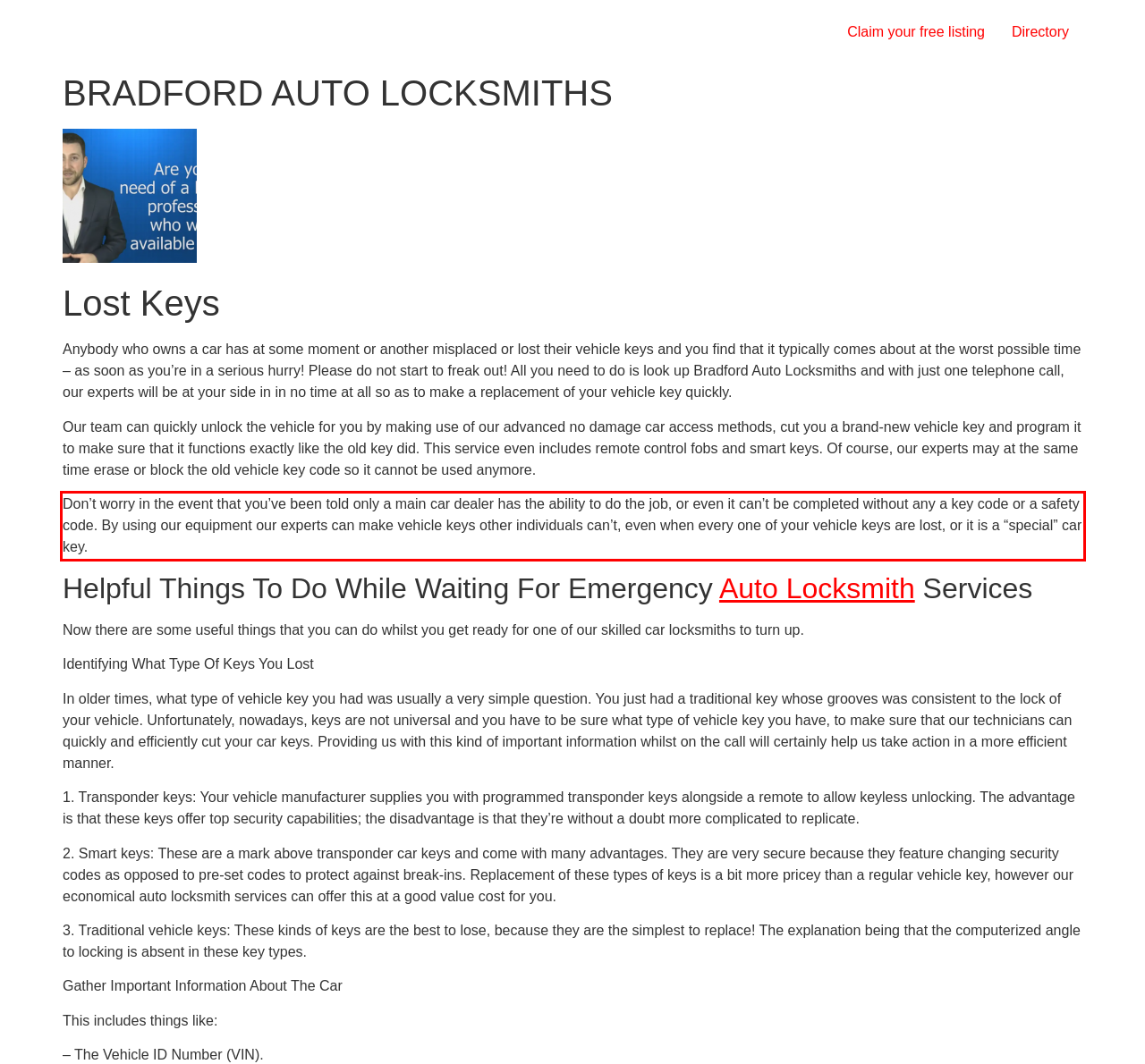Analyze the screenshot of a webpage where a red rectangle is bounding a UI element. Extract and generate the text content within this red bounding box.

Don’t worry in the event that you’ve been told only a main car dealer has the ability to do the job, or even it can’t be completed without any a key code or a safety code. By using our equipment our experts can make vehicle keys other individuals can’t, even when every one of your vehicle keys are lost, or it is a “special” car key.